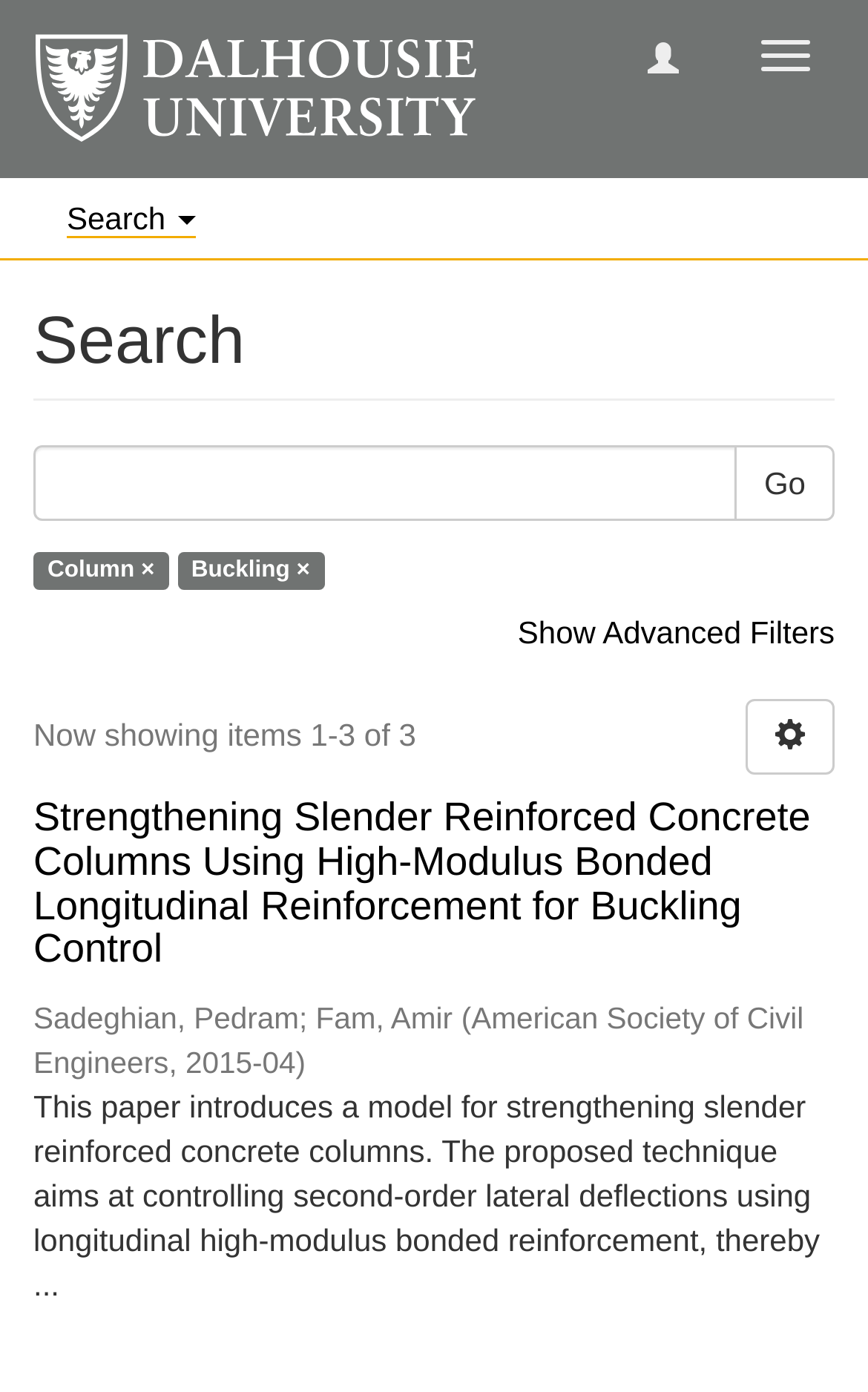Please find the bounding box for the following UI element description. Provide the coordinates in (top-left x, top-left y, bottom-right x, bottom-right y) format, with values between 0 and 1: Show Advanced Filters

[0.596, 0.441, 0.962, 0.467]